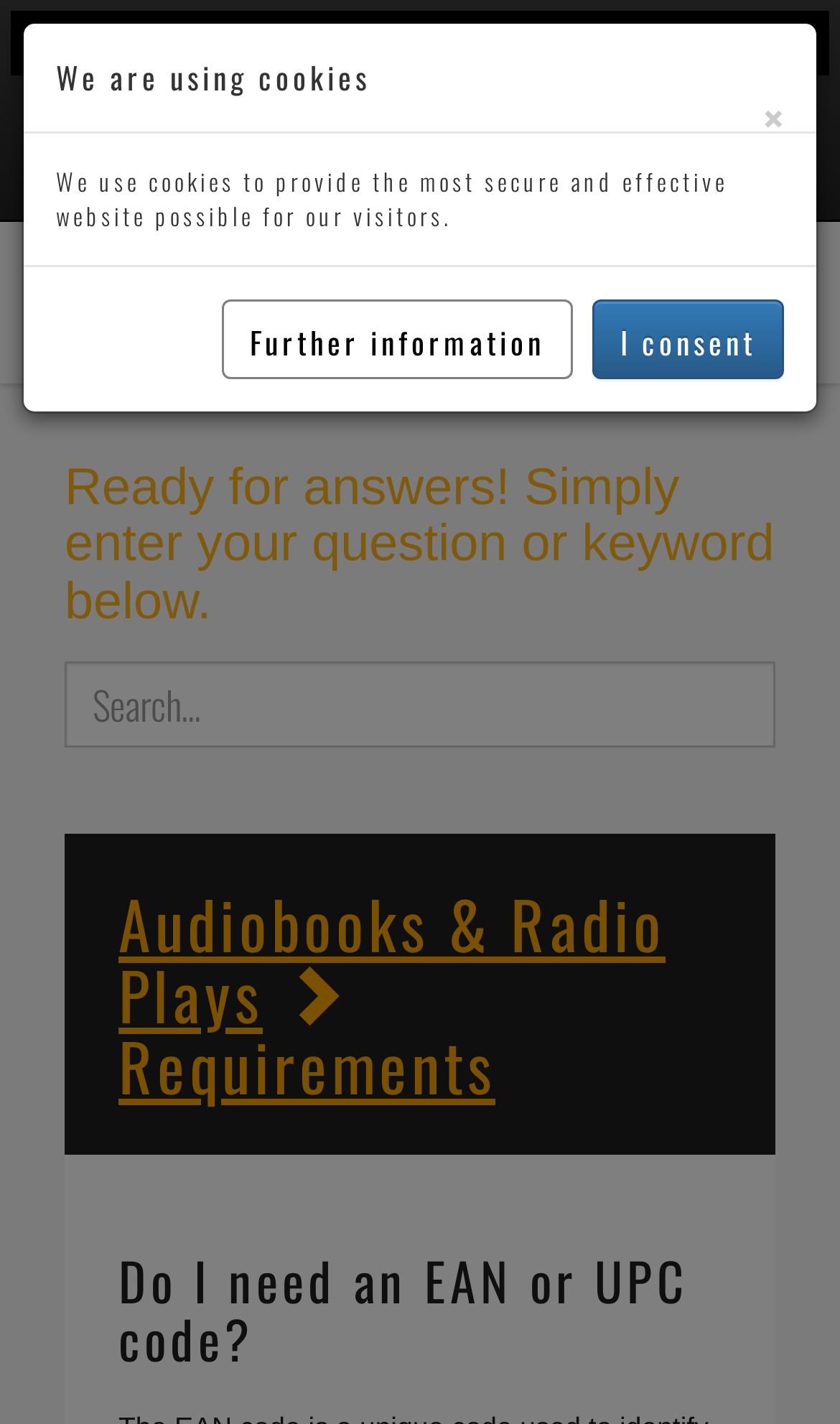Can you find the bounding box coordinates of the area I should click to execute the following instruction: "Go to the Start Your Record Label page"?

[0.015, 0.188, 0.441, 0.212]